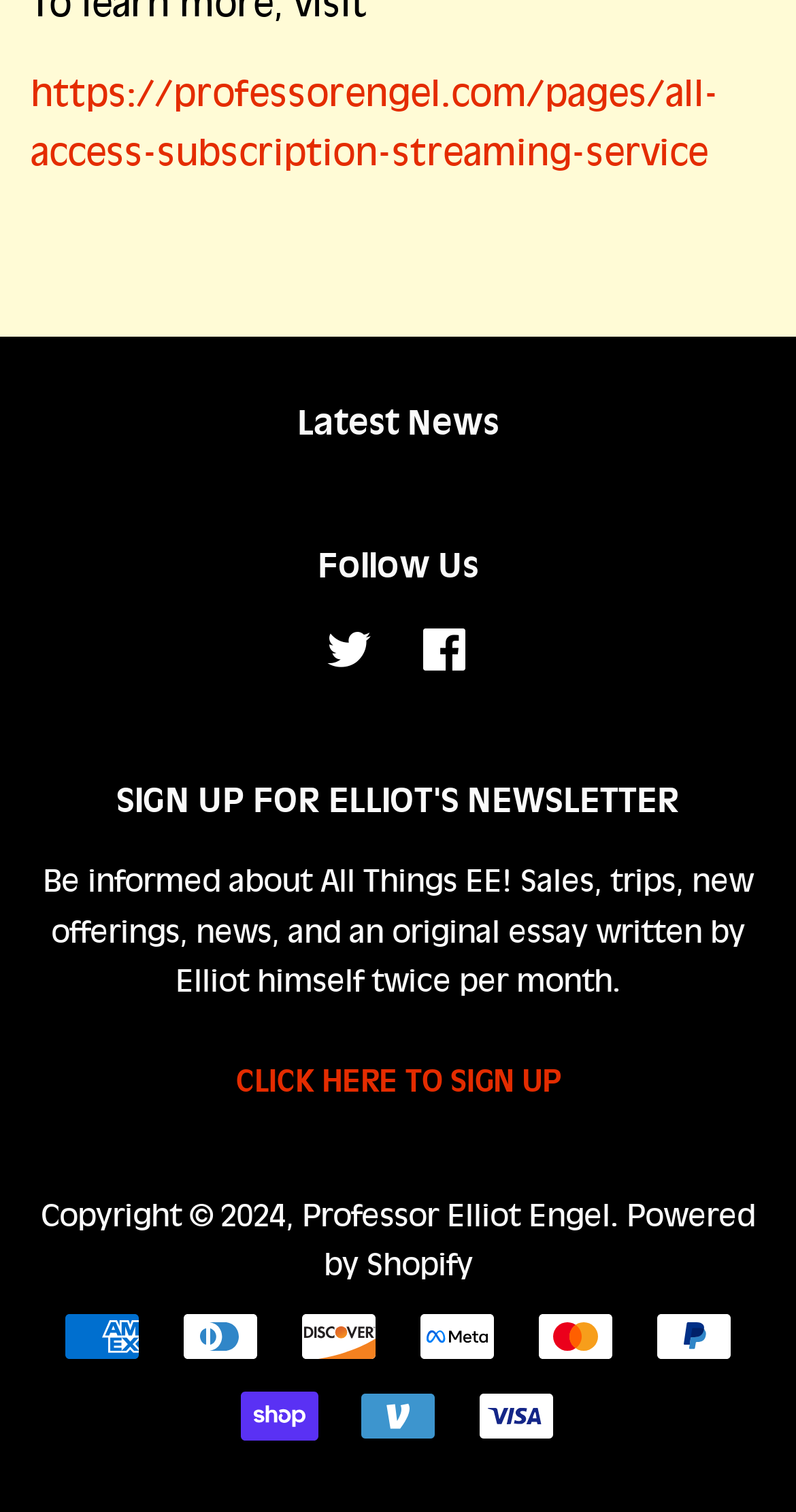Give a one-word or one-phrase response to the question: 
What is the copyright year of this website?

2024